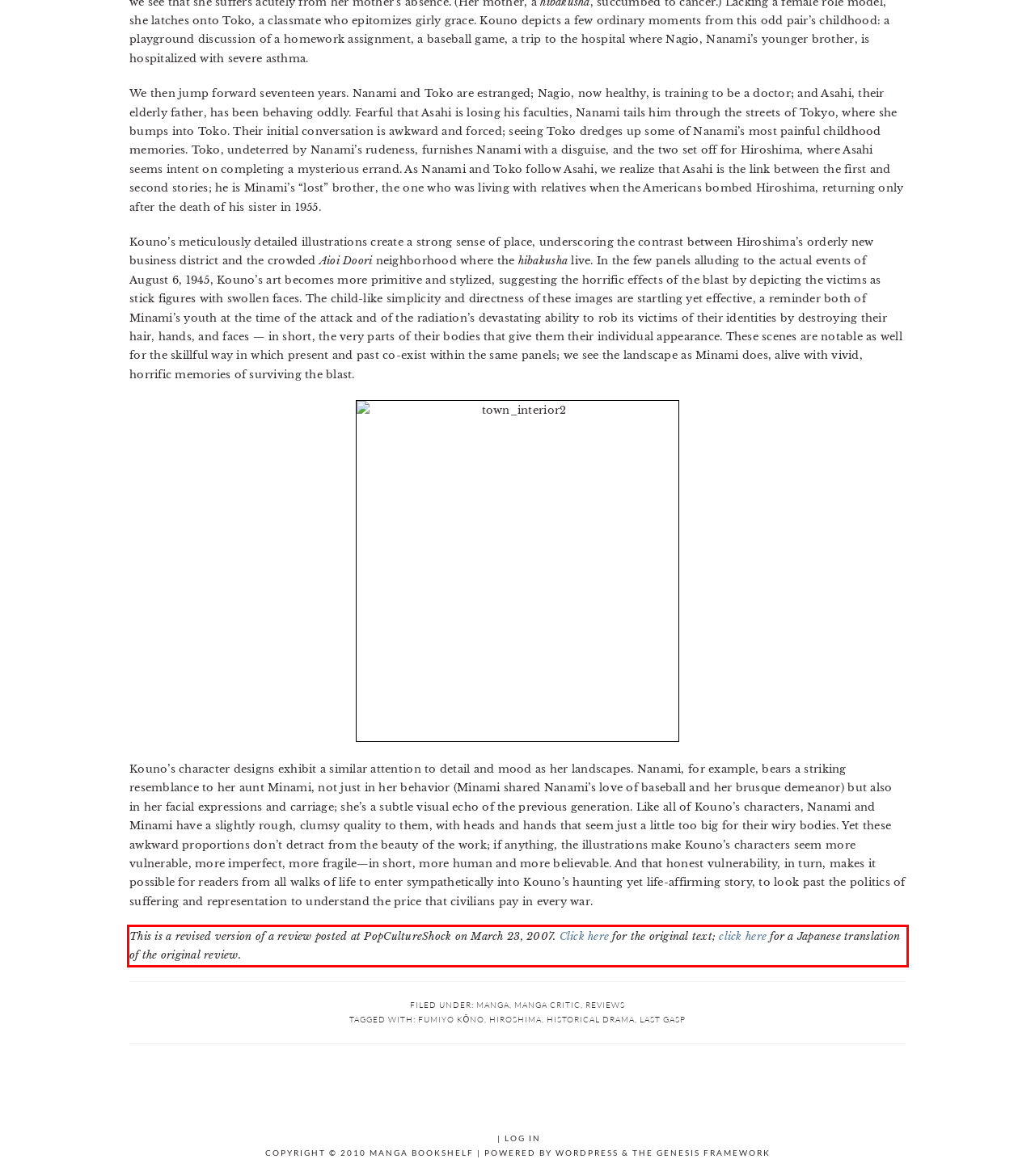There is a UI element on the webpage screenshot marked by a red bounding box. Extract and generate the text content from within this red box.

This is a revised version of a review posted at PopCultureShock on March 23, 2007. Click here for the original text; click here for a Japanese translation of the original review.